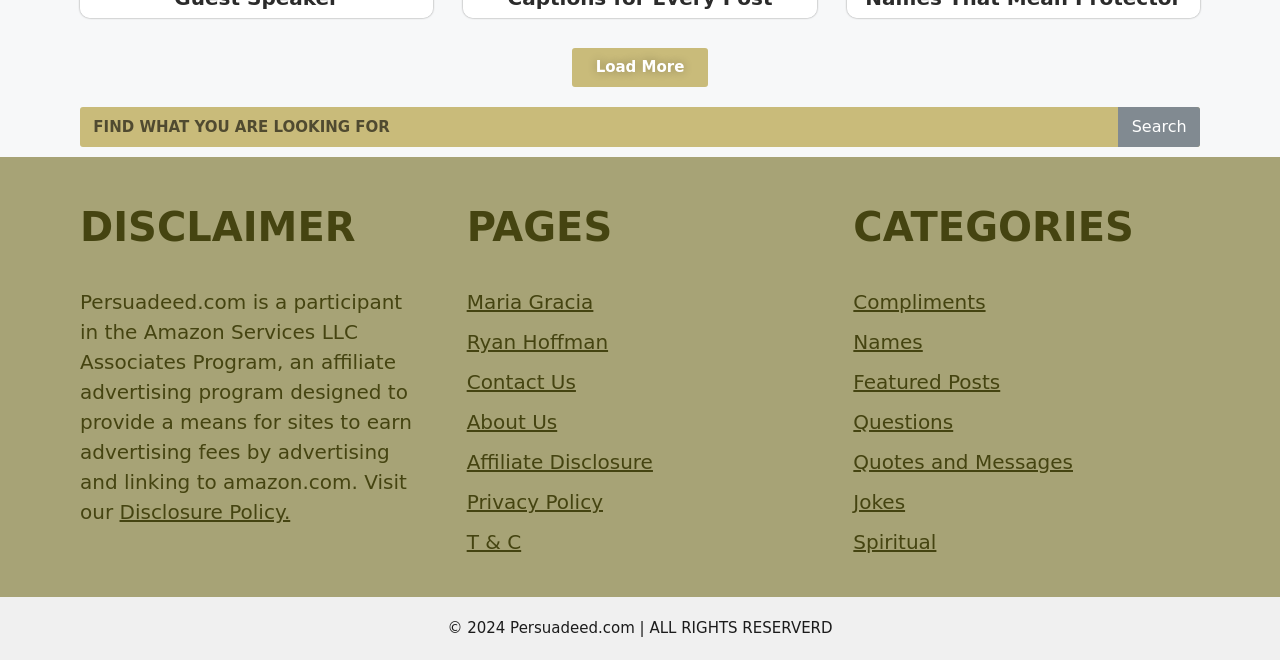Select the bounding box coordinates of the element I need to click to carry out the following instruction: "Read the Disclaimer".

[0.062, 0.31, 0.278, 0.379]